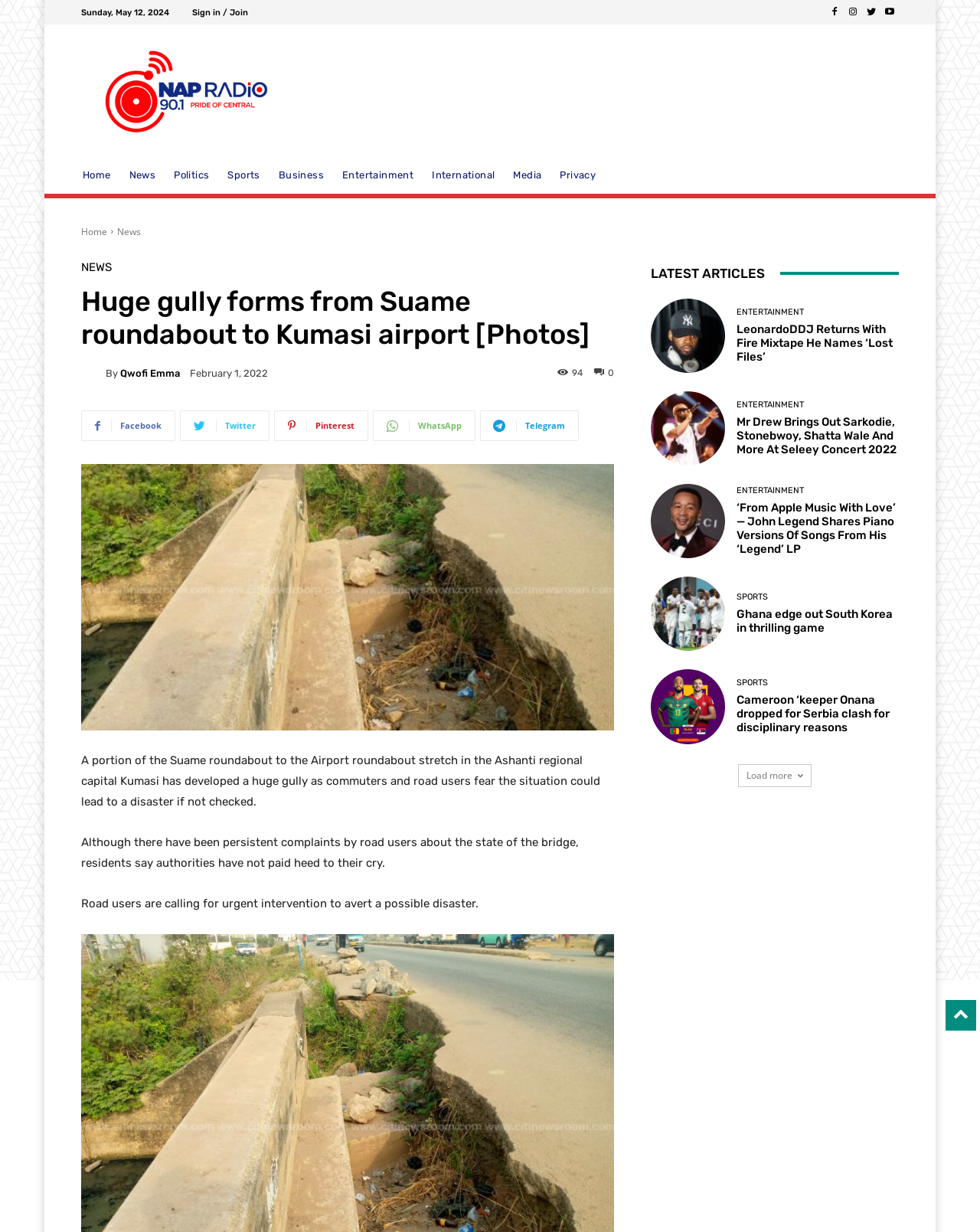Locate the bounding box for the described UI element: "Qwofi Emma". Ensure the coordinates are four float numbers between 0 and 1, formatted as [left, top, right, bottom].

[0.123, 0.299, 0.184, 0.307]